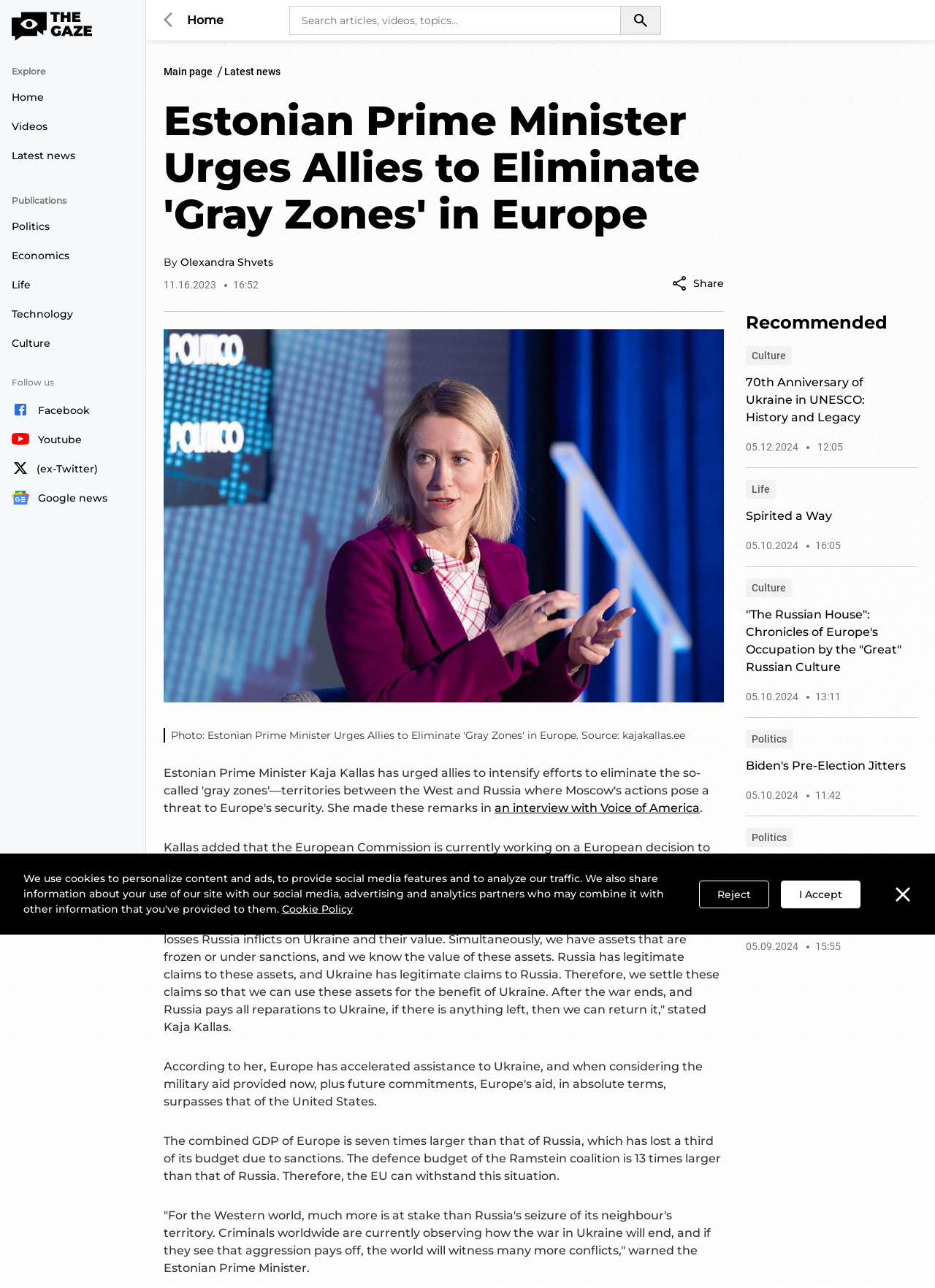Provide a single word or phrase to answer the given question: 
What is the purpose of the 'Share' button?

To share the article